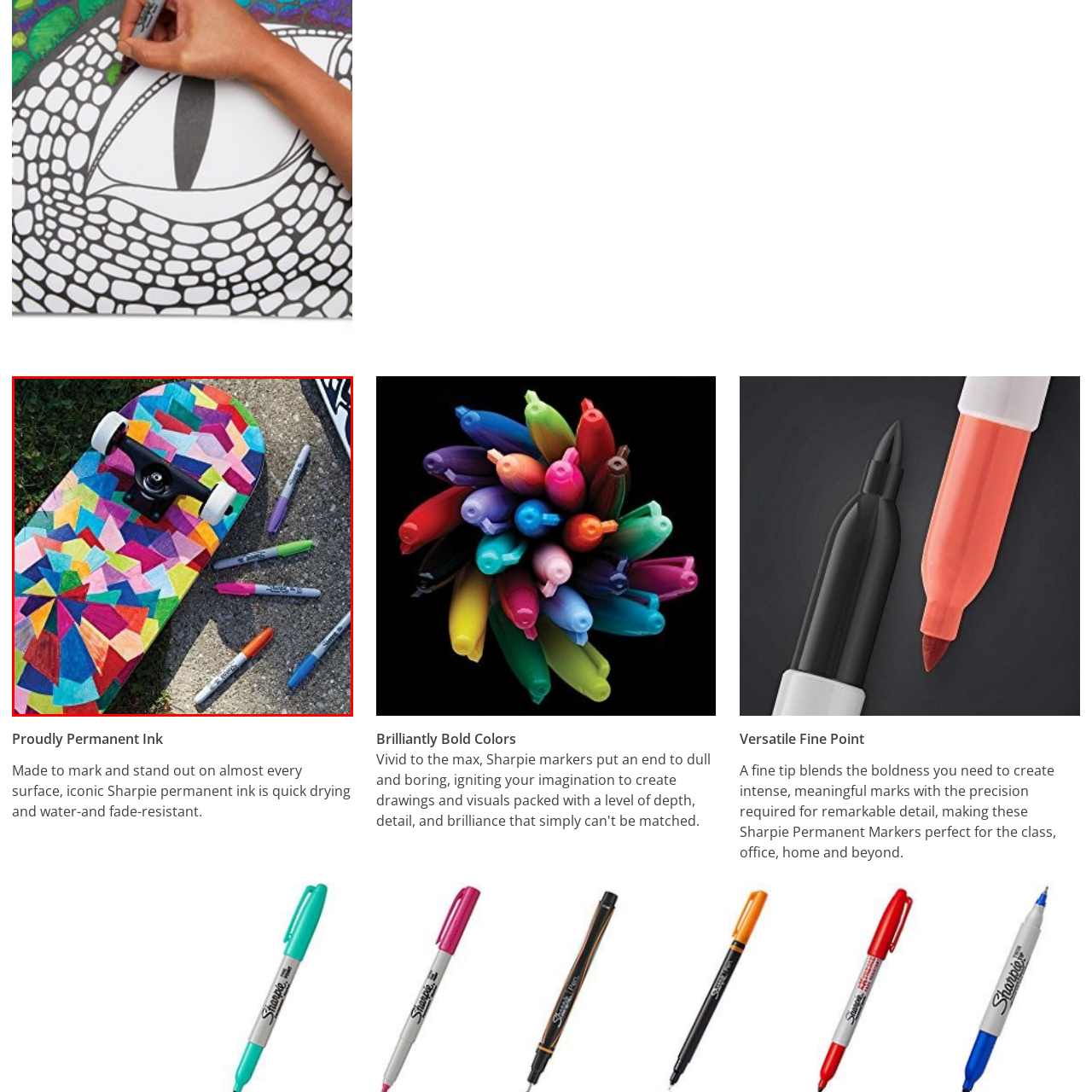Examine the image inside the red bounding box and deliver a thorough answer to the question that follows, drawing information from the image: What brand of markers are surrounding the skateboard?

The brand of markers surrounding the skateboard is Sharpie because the caption explicitly mentions 'Sharpie permanent markers' in the description, indicating that they are the specific type of markers present in the scene.